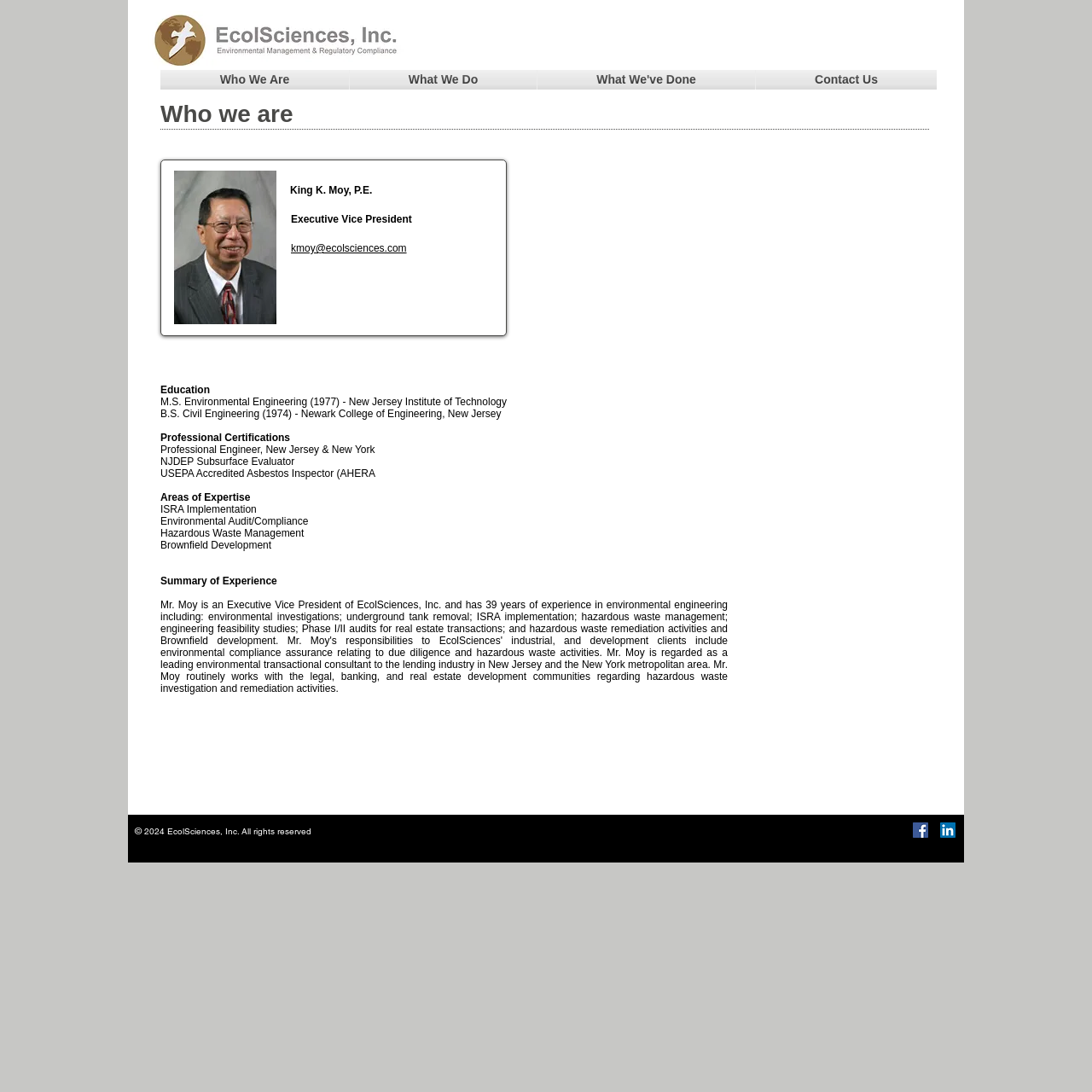Please provide a brief answer to the following inquiry using a single word or phrase:
What are the social media platforms listed?

Facebook and LinkedIn